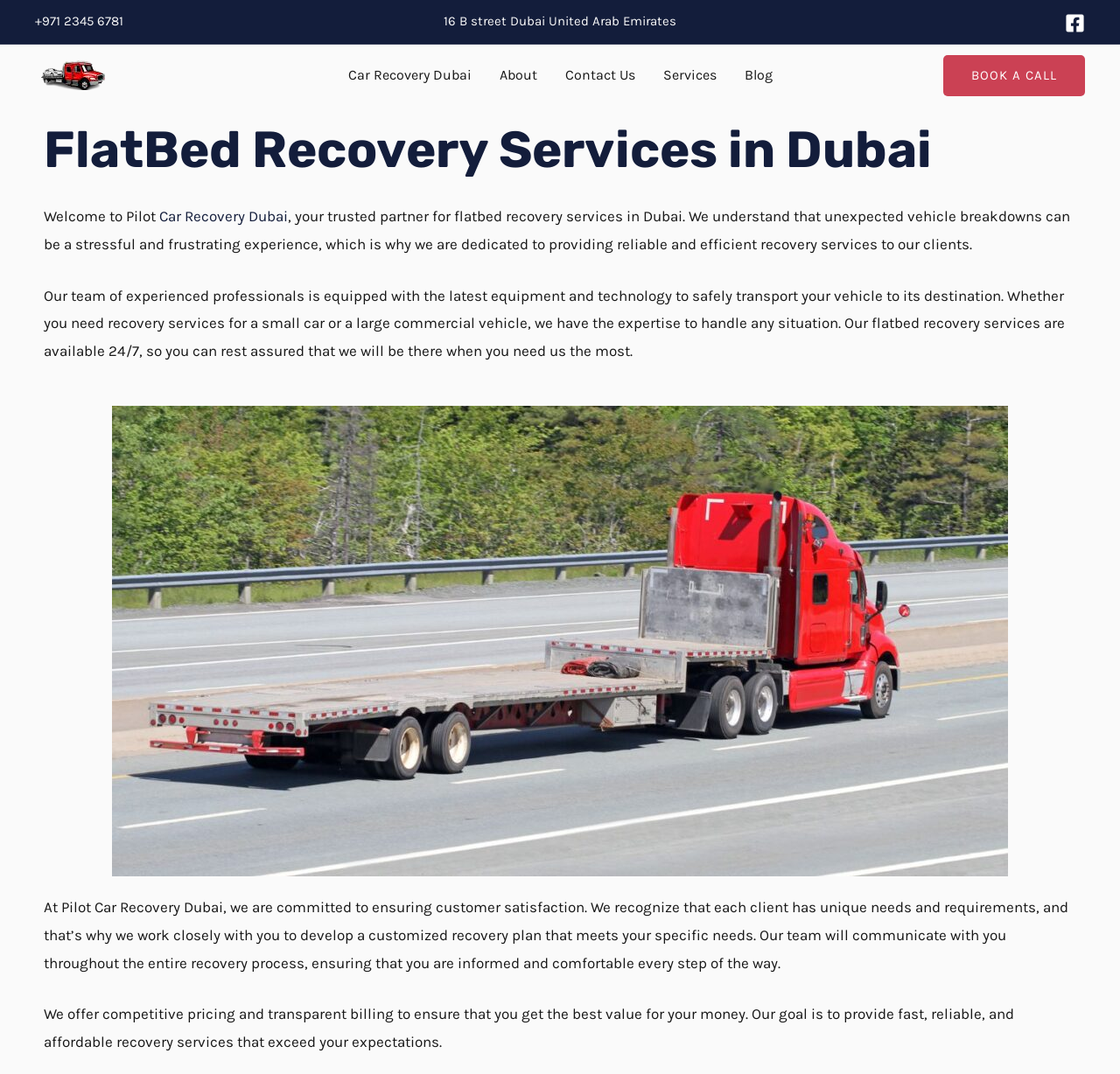Could you highlight the region that needs to be clicked to execute the instruction: "Visit Facebook page"?

[0.951, 0.012, 0.969, 0.031]